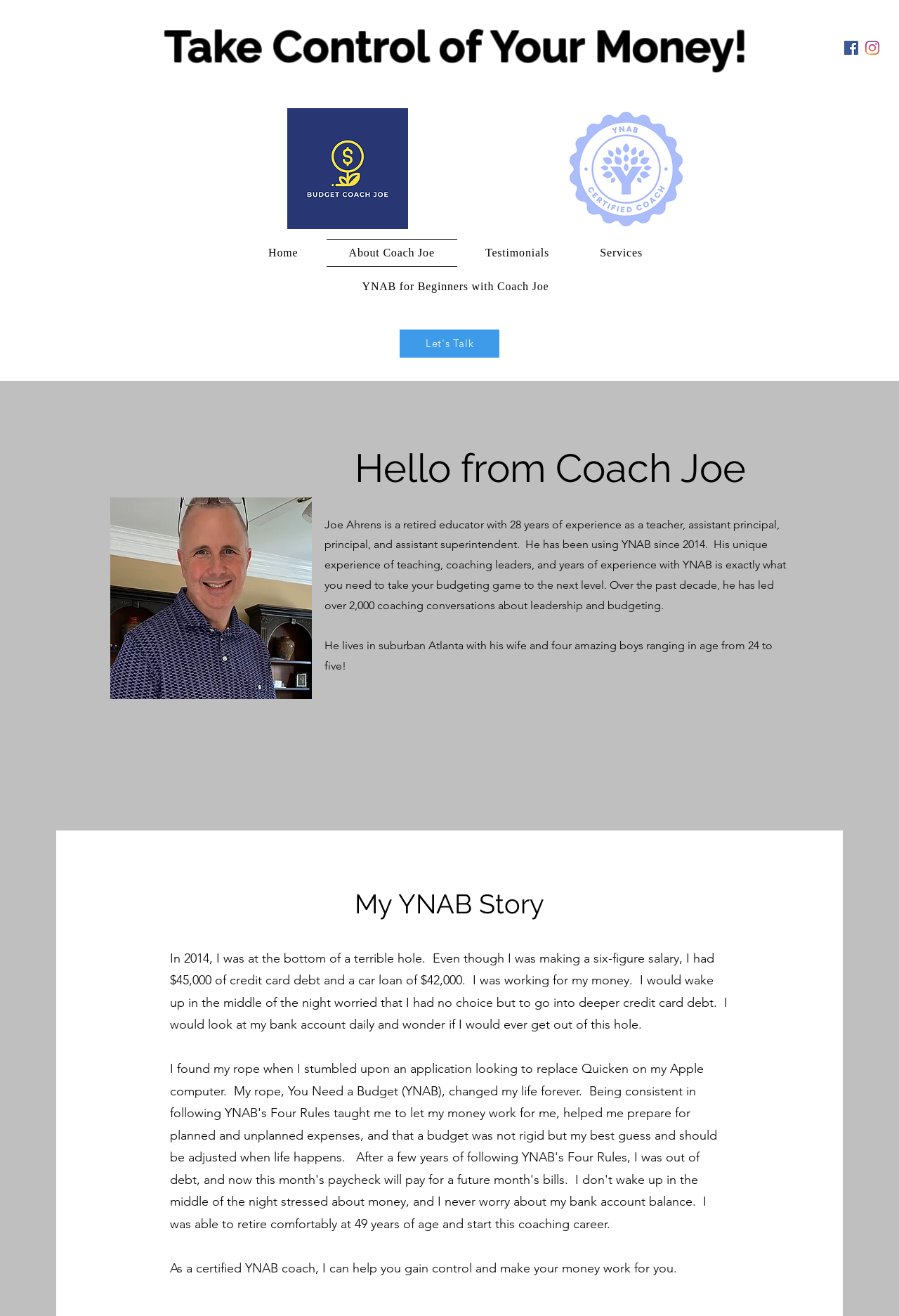Given the element description About Coach Joe, identify the bounding box coordinates for the UI element on the webpage screenshot. The format should be (top-left x, top-left y, bottom-right x, bottom-right y), with values between 0 and 1.

[0.363, 0.181, 0.509, 0.203]